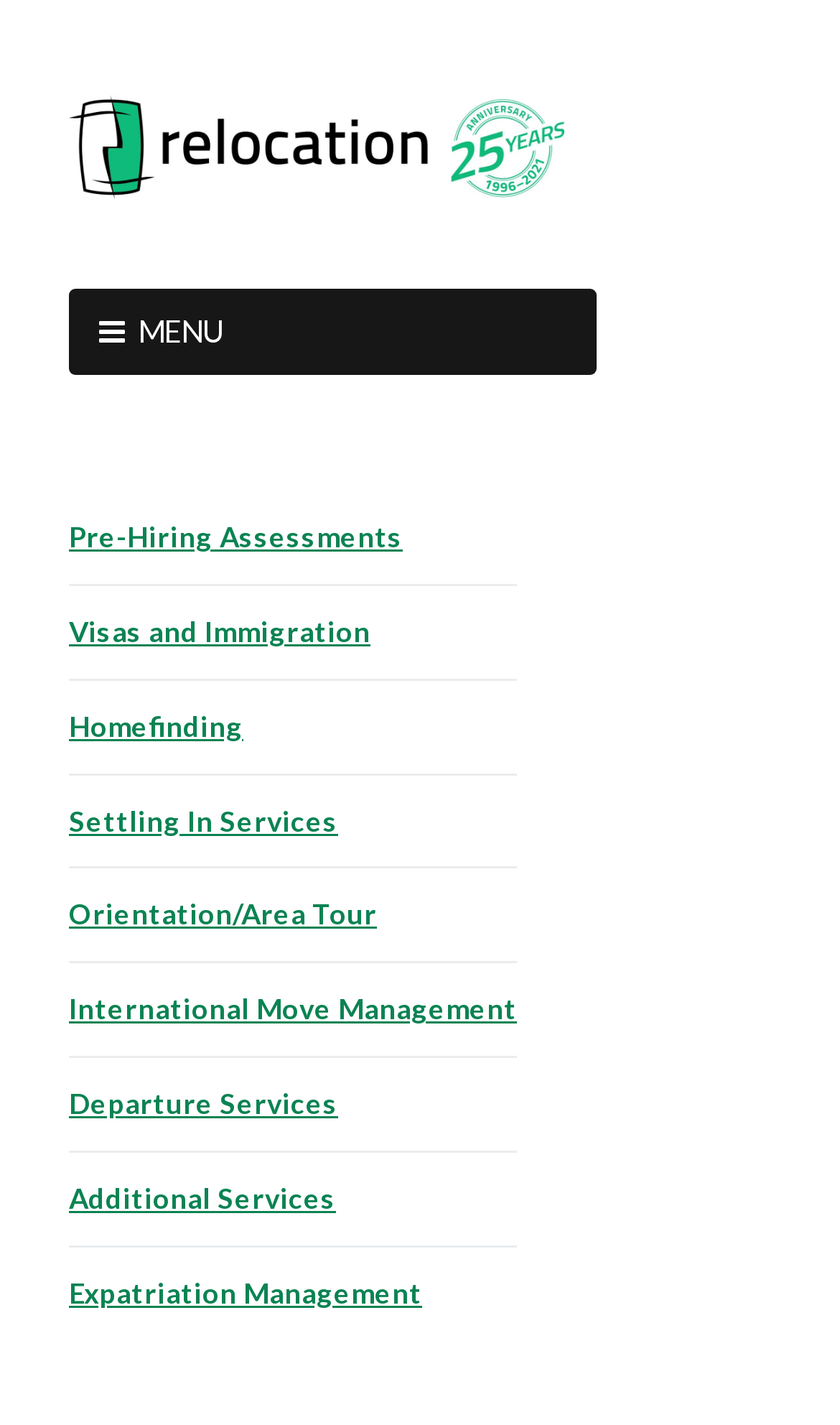Locate the bounding box coordinates of the element I should click to achieve the following instruction: "Explore Expatriation Management".

[0.082, 0.894, 0.503, 0.919]